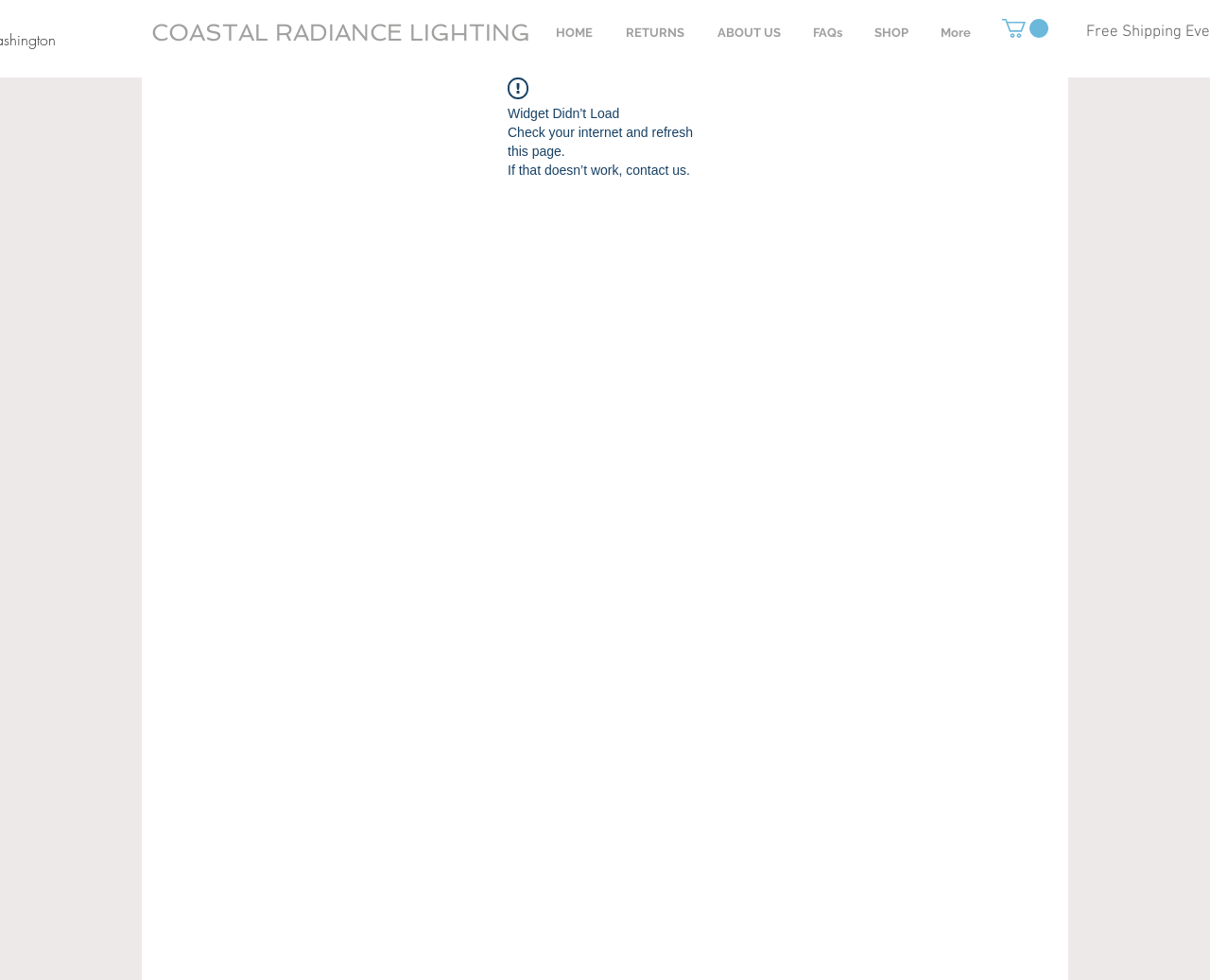Provide a thorough description of the webpage you see.

The webpage is a product page with a prominent title "COASTAL RADIANCE LIGHTING" displayed at the top left corner. Below the title, there is a navigation menu labeled "Site" that spans across the top of the page, containing links to "HOME", "RETURNS", "ABOUT US", "FAQs", "SHOP", and a "More" dropdown menu. 

To the right of the navigation menu, there is a small button with an accompanying image. 

In the middle of the page, there is a notification area with an exclamation mark icon, indicating an error message. The error message is displayed in three lines of text: "Widget Didn’t Load", "Check your internet and refresh this page.", and "If that doesn’t work, contact us."